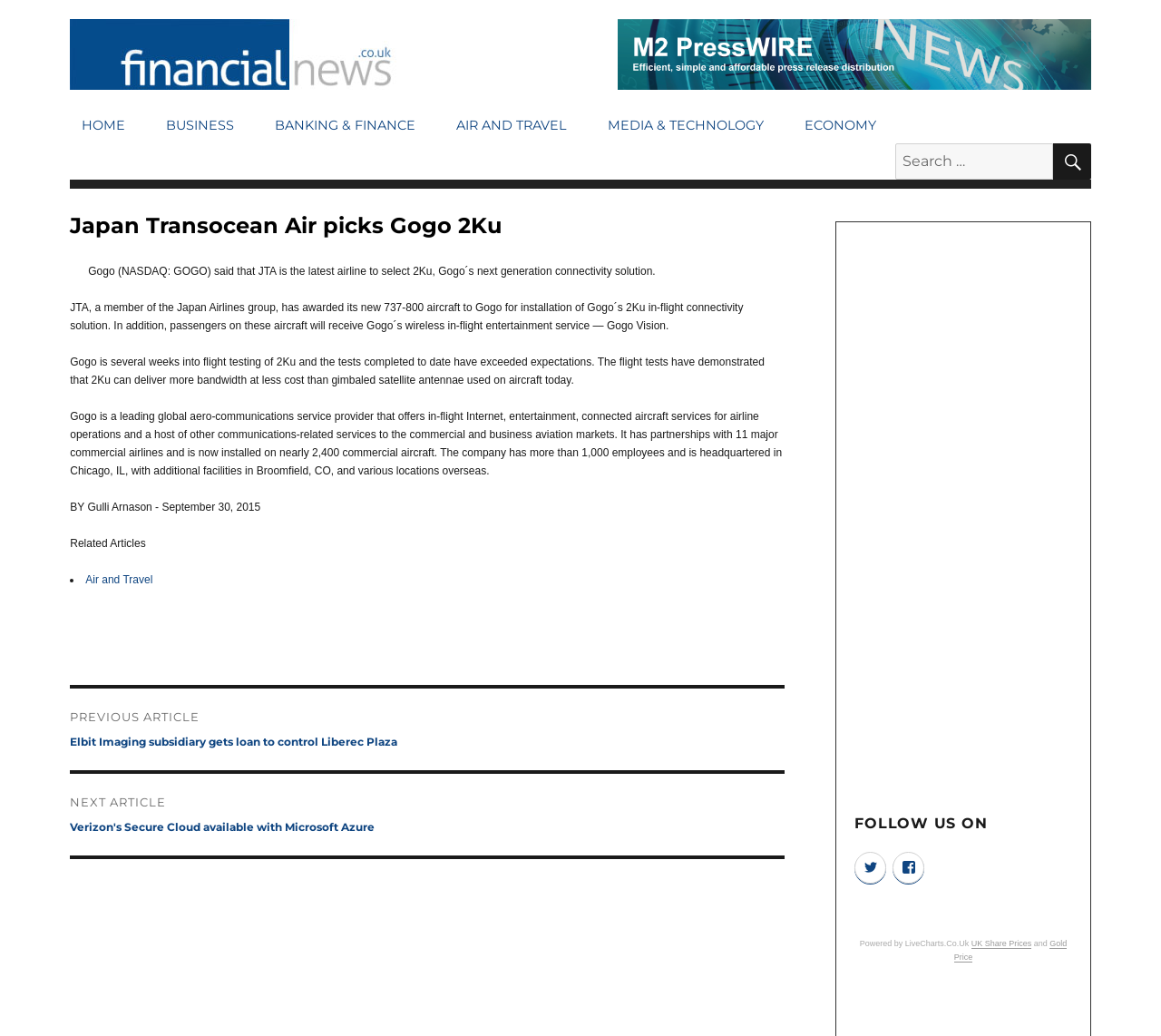What is the name of the author of the article?
Based on the visual information, provide a detailed and comprehensive answer.

The author of the article is credited as Gulli Arnason, as indicated at the bottom of the page.